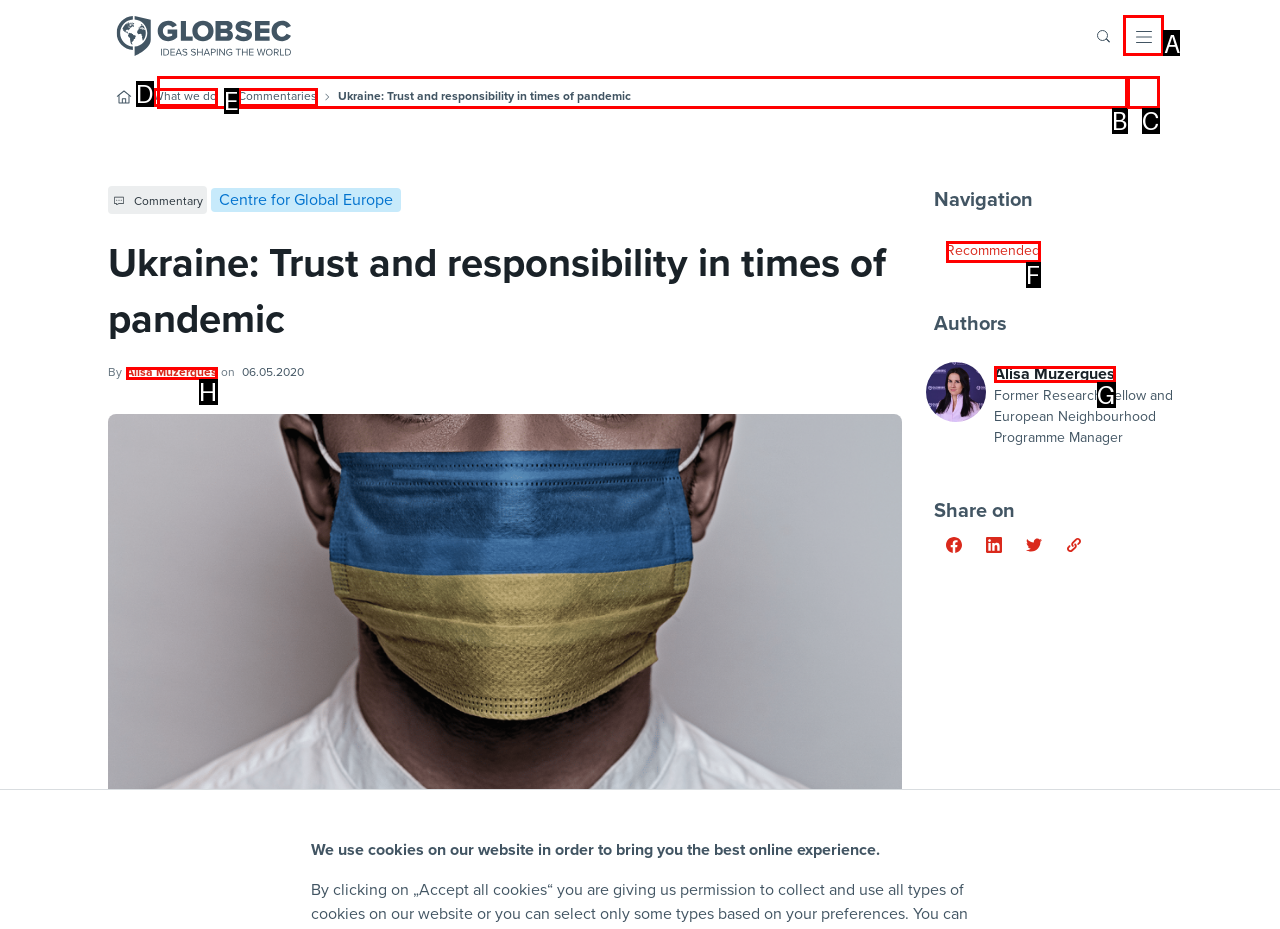Choose the UI element to click on to achieve this task: Read the article about skiing with kids. Reply with the letter representing the selected element.

None